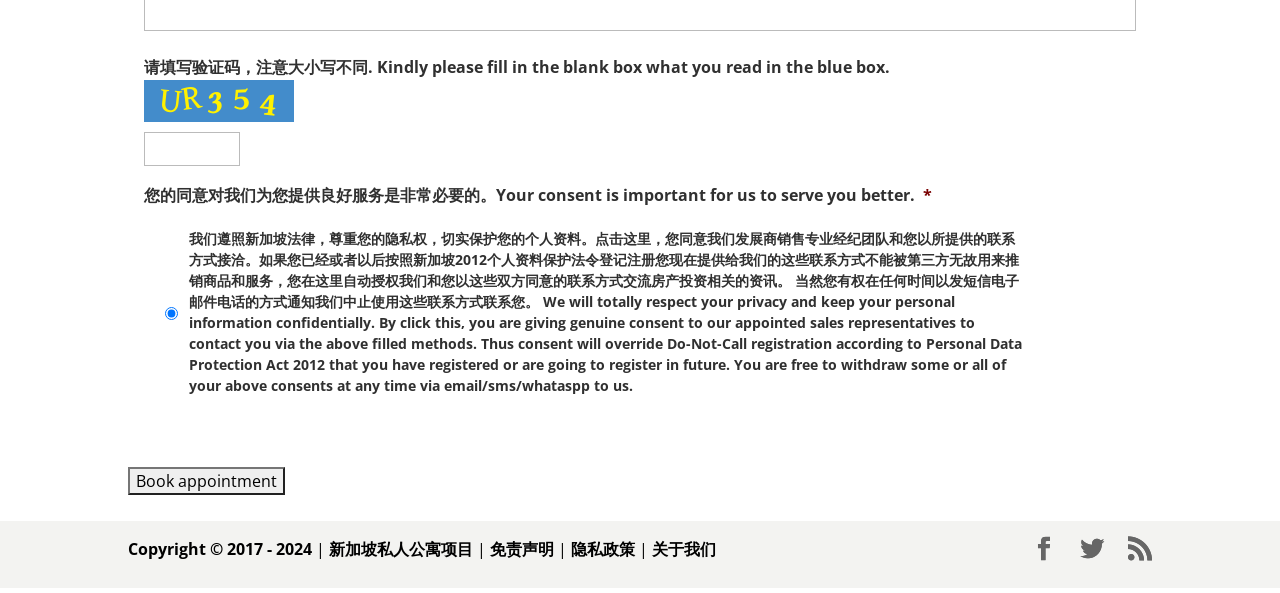Locate the bounding box coordinates of the segment that needs to be clicked to meet this instruction: "Click the Book appointment button".

[0.1, 0.787, 0.223, 0.834]